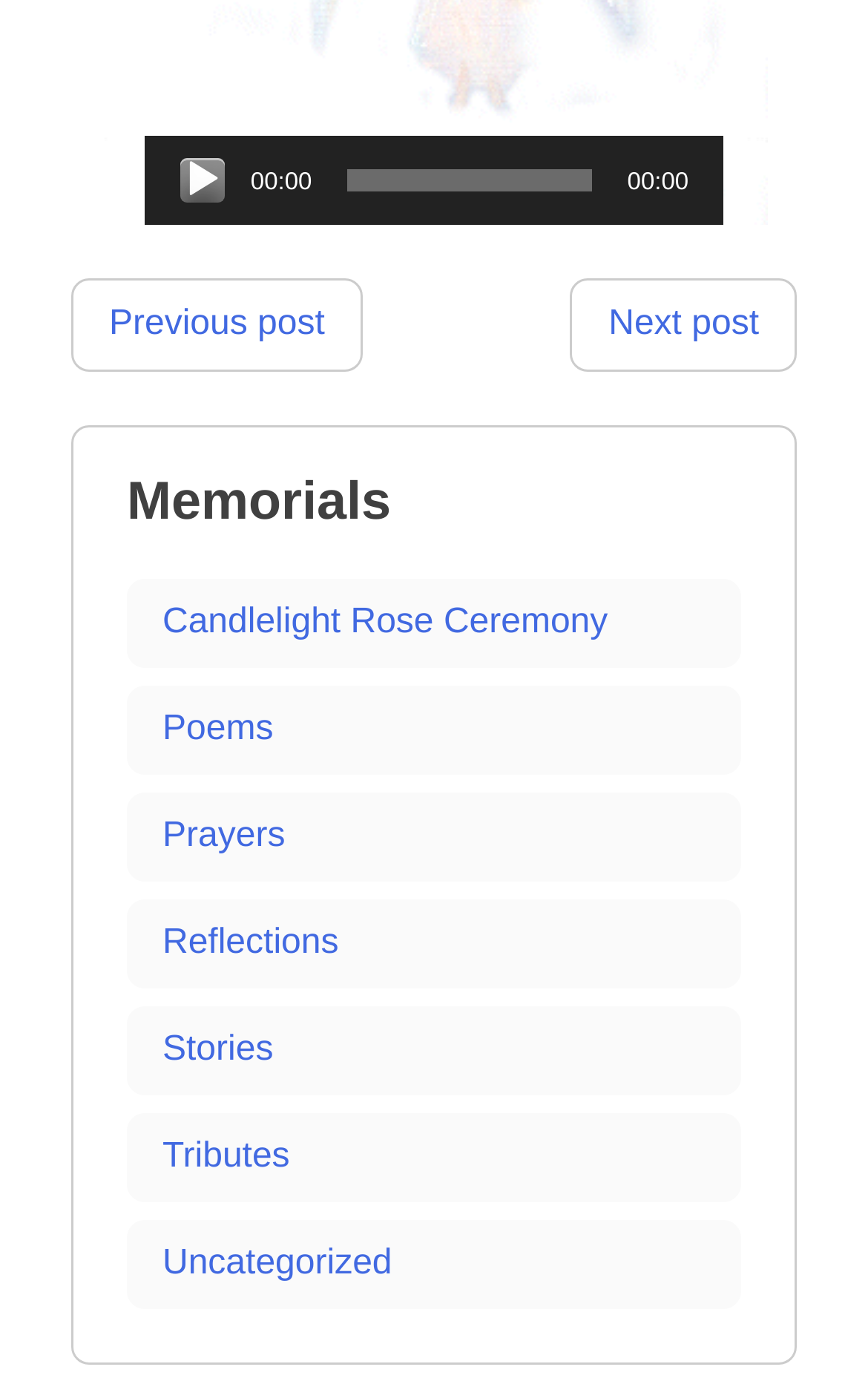Please locate the bounding box coordinates of the region I need to click to follow this instruction: "Go to previous post".

[0.082, 0.202, 0.418, 0.269]